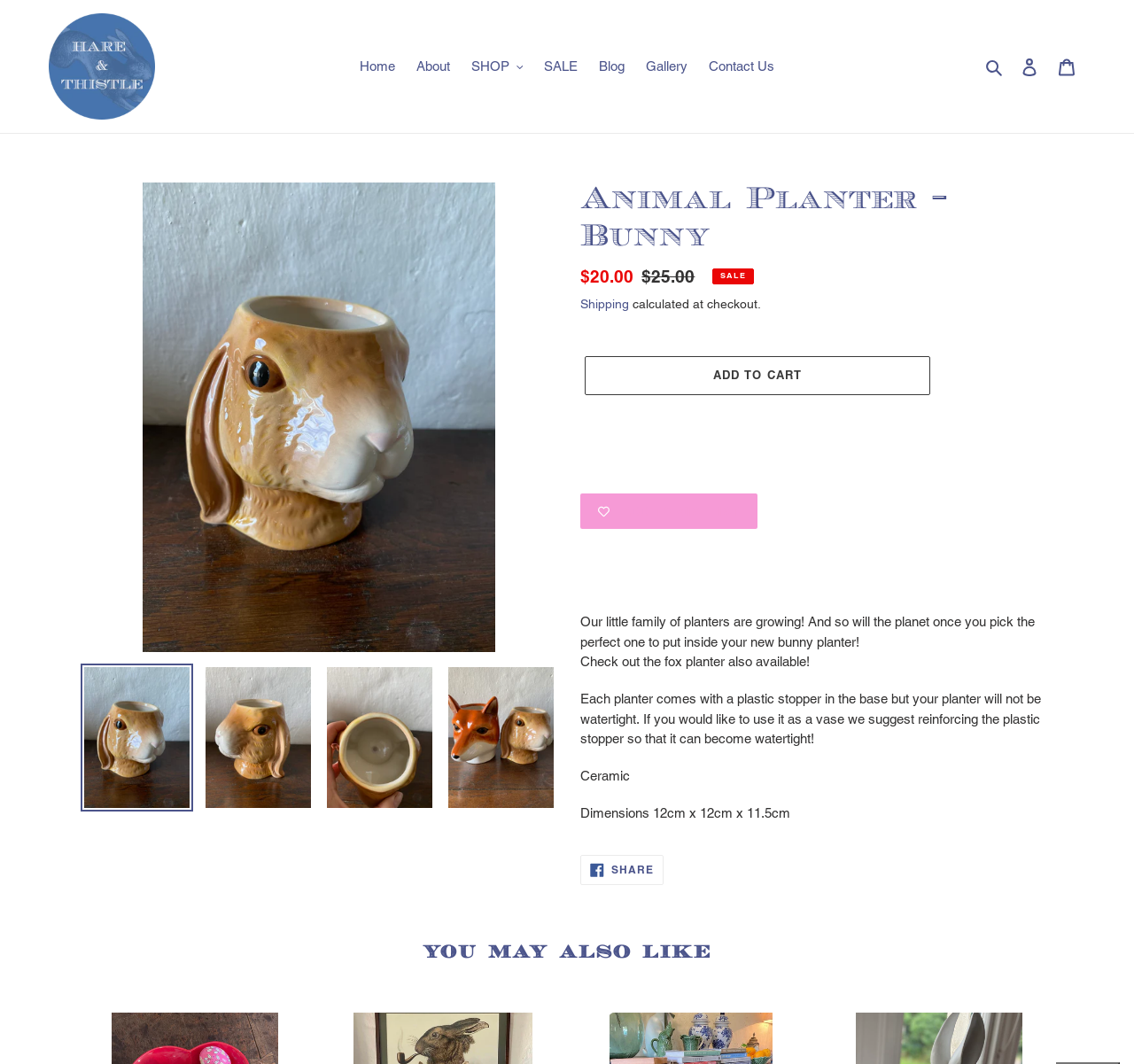What is the name of the planter?
Offer a detailed and exhaustive answer to the question.

The name of the planter can be found in the heading 'Animal Planter - Bunny' and also in the image description 'Animal Planter - Bunny'.